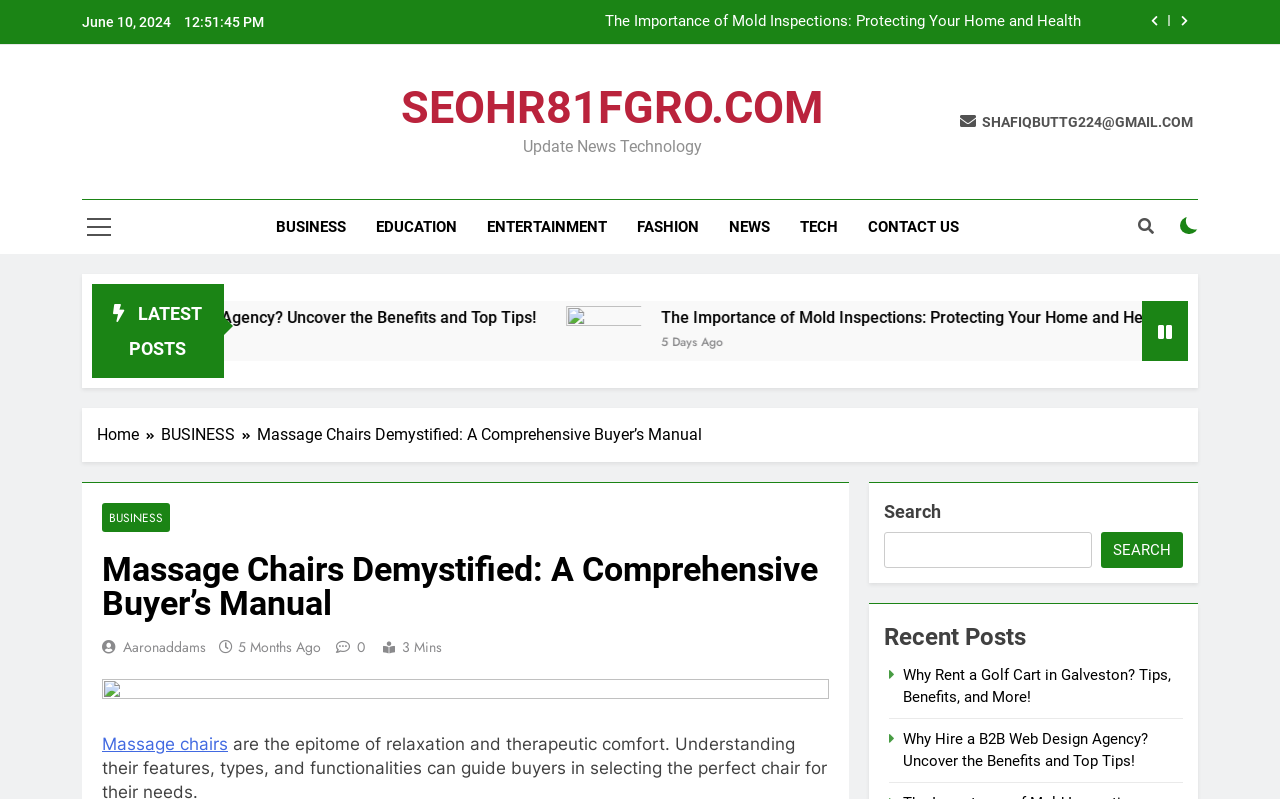Using the provided description: "5 days ago", find the bounding box coordinates of the corresponding UI element. The output should be four float numbers between 0 and 1, in the format [left, top, right, bottom].

[0.851, 0.414, 0.899, 0.438]